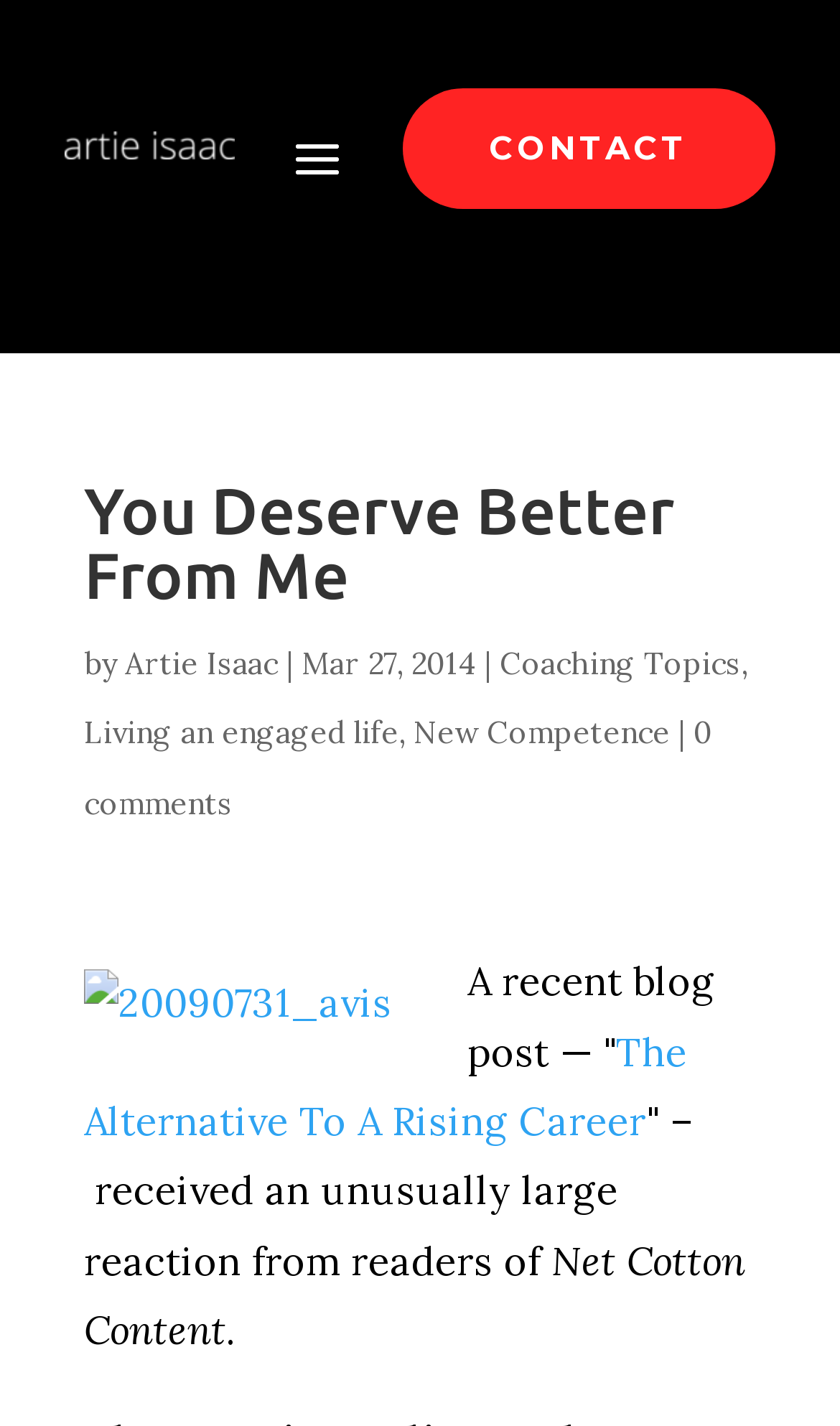Answer the question with a single word or phrase: 
What is the topic of the blog post below the main heading?

The Alternative To A Rising Career